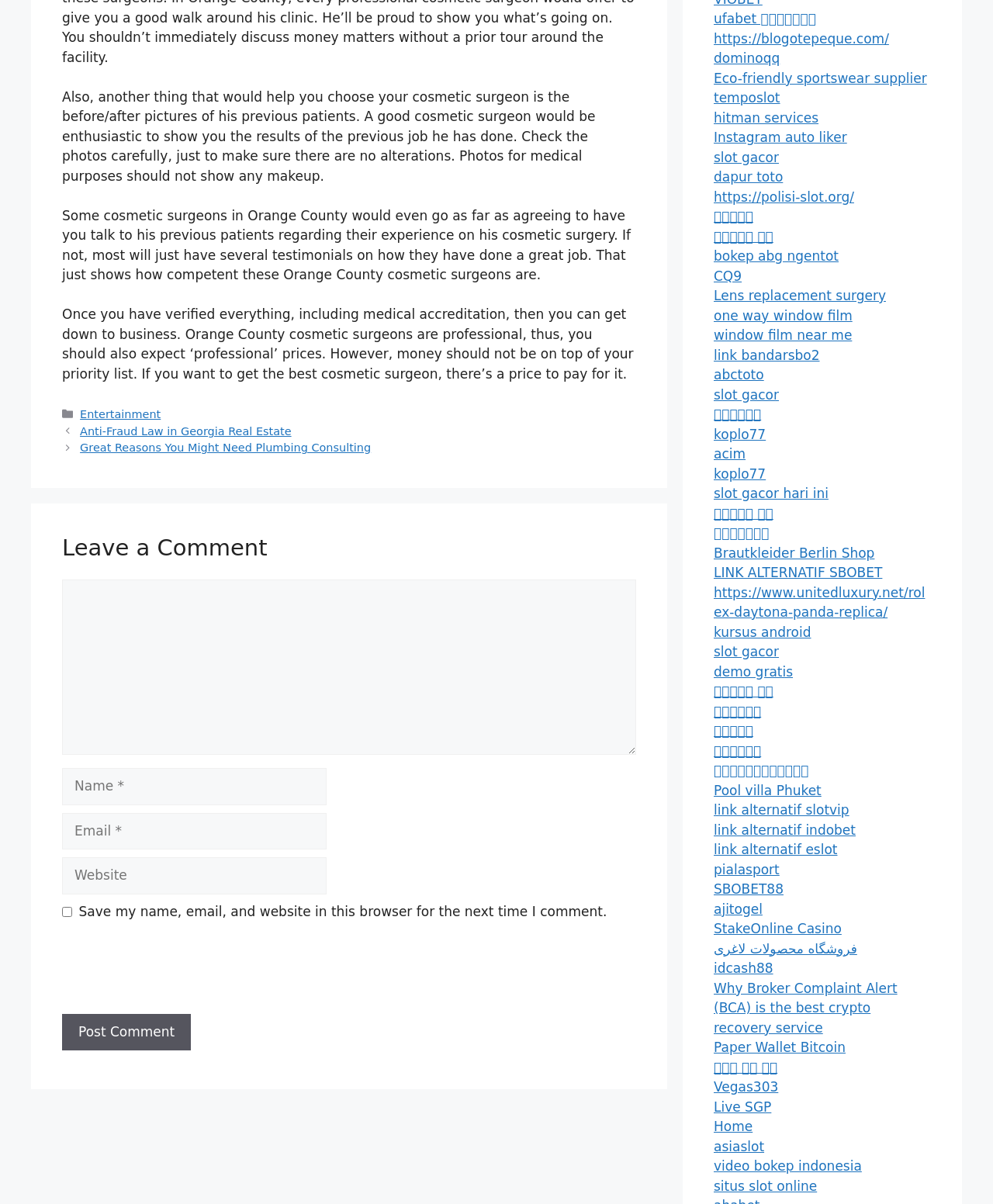Predict the bounding box of the UI element based on this description: "News & Events".

None